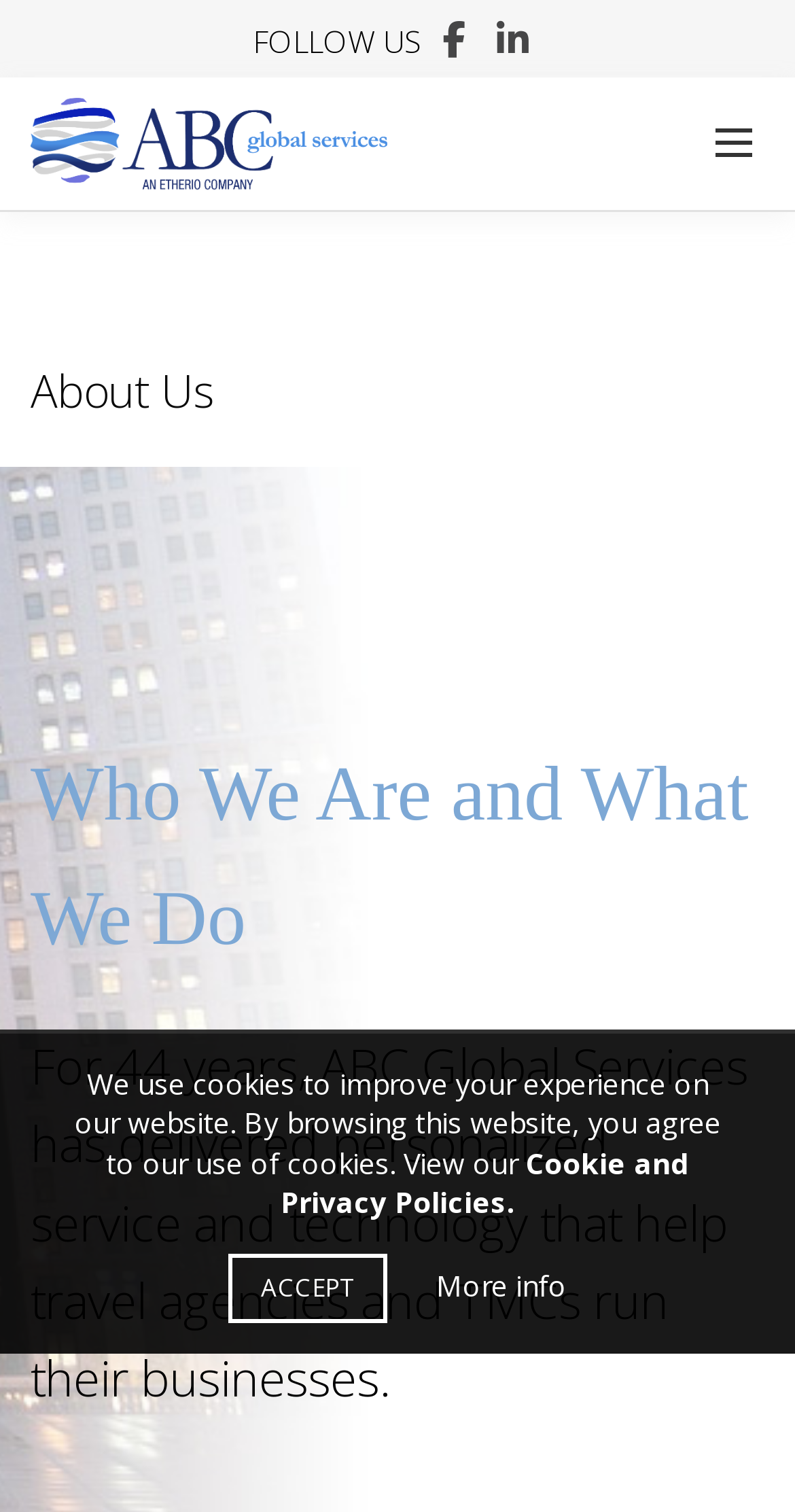Analyze and describe the webpage in a detailed narrative.

The webpage is a travel agency website, specifically for ABC Global Services, which offers hotel booking services. At the top of the page, there is a section with social media links, including Facebook and Twitter, represented by their respective icons. Below this section, there is a logo of ABC Global Services, accompanied by a link to the company's homepage.

To the right of the logo, there are three tabs: "About Us", which provides an overview of the company, and two other tabs that are not explicitly labeled. The "About Us" section contains a brief description of the company, stating that it has been in business for 44 years, providing personalized service and technology to travel agencies and TMCs.

At the bottom of the page, there is a notification bar that informs users about the website's use of cookies. The notification provides a link to the website's Cookie and Privacy Policies, as well as options to accept or learn more about the cookies used.

Overall, the webpage has a simple and organized layout, with clear headings and concise text, making it easy to navigate and find information about ABC Global Services.